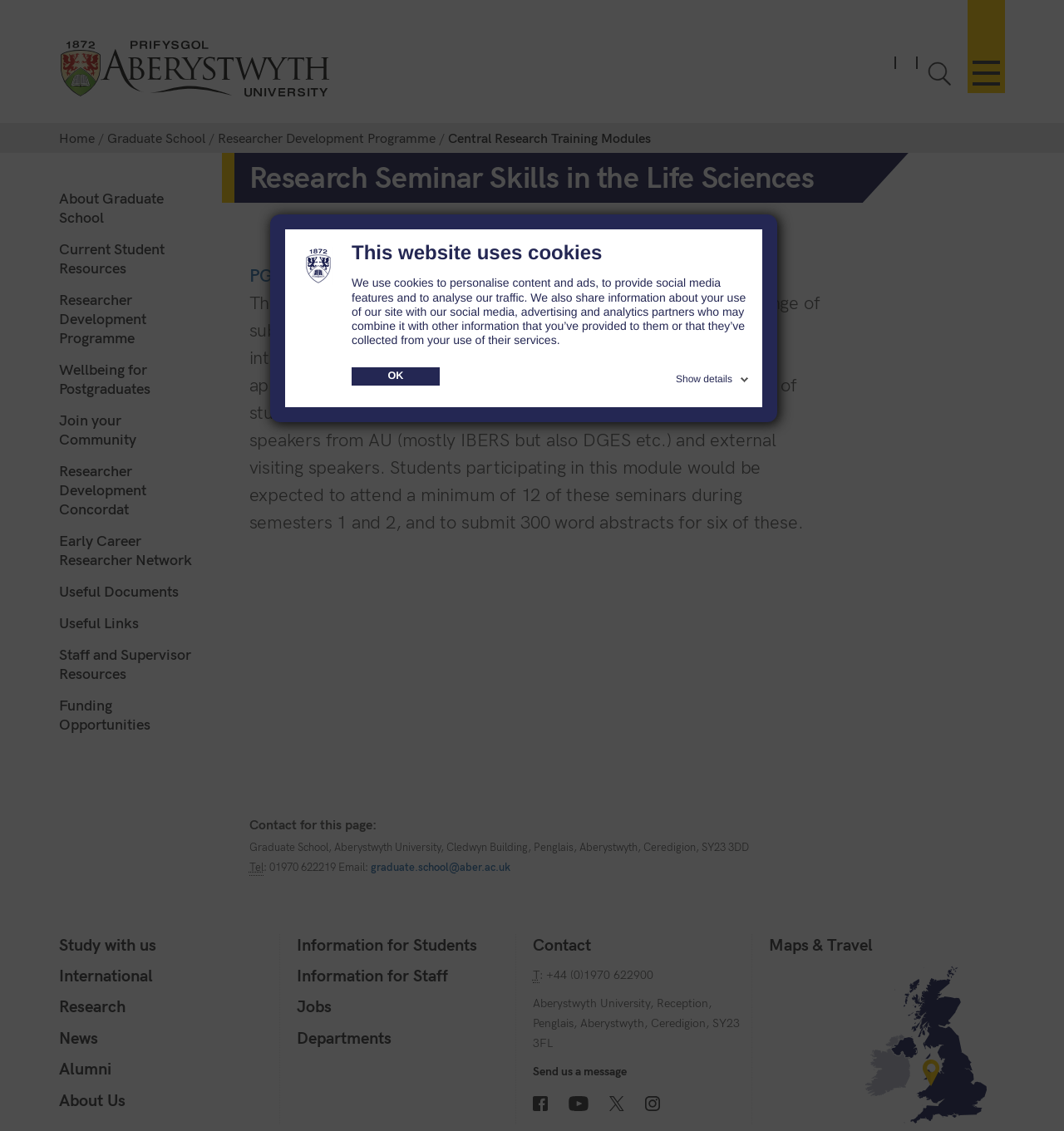Answer the following inquiry with a single word or phrase:
How can I contact the Graduate School?

By phone or email